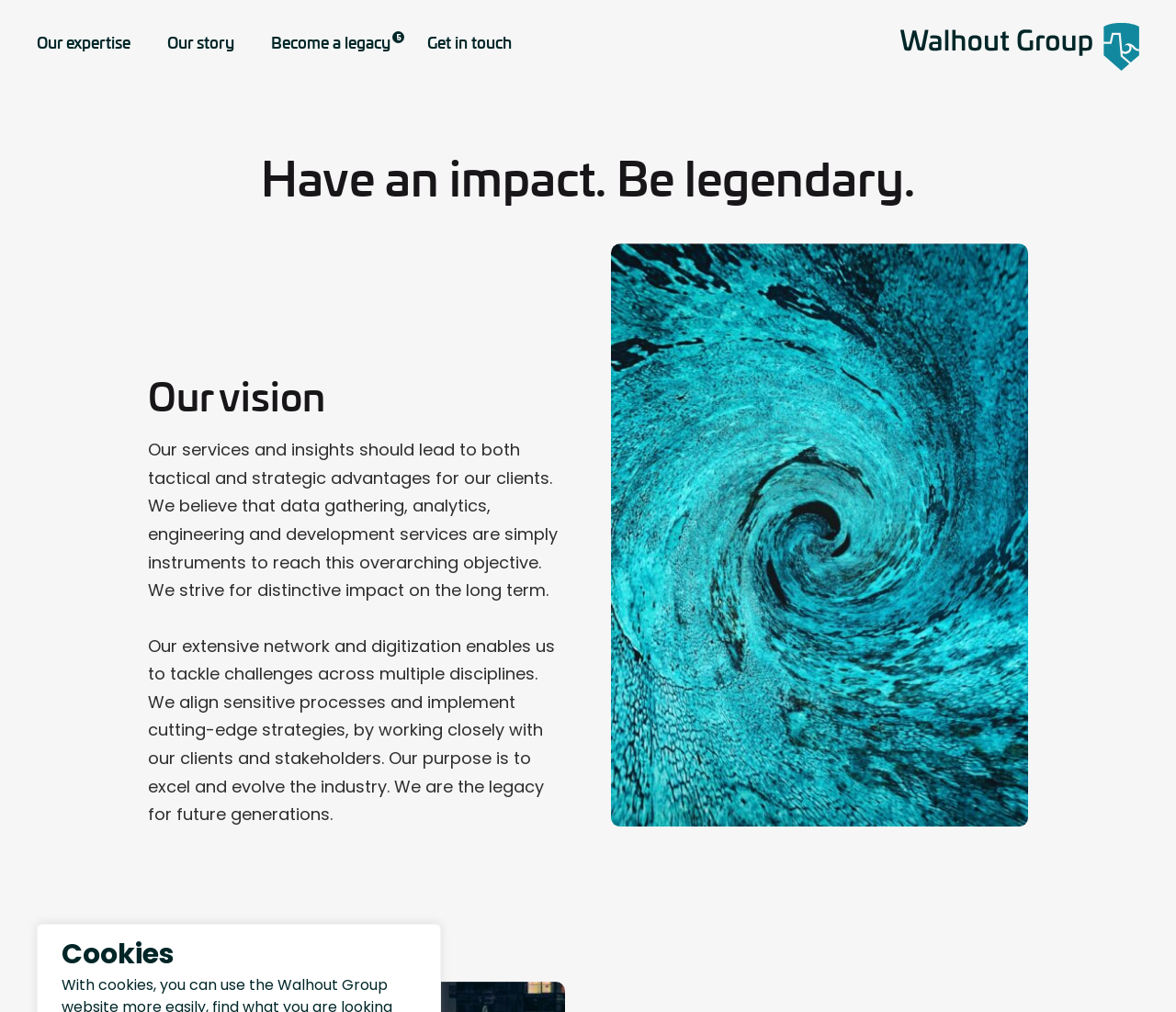Given the element description: "Track Record", predict the bounding box coordinates of the UI element it refers to, using four float numbers between 0 and 1, i.e., [left, top, right, bottom].

[0.047, 0.114, 0.164, 0.14]